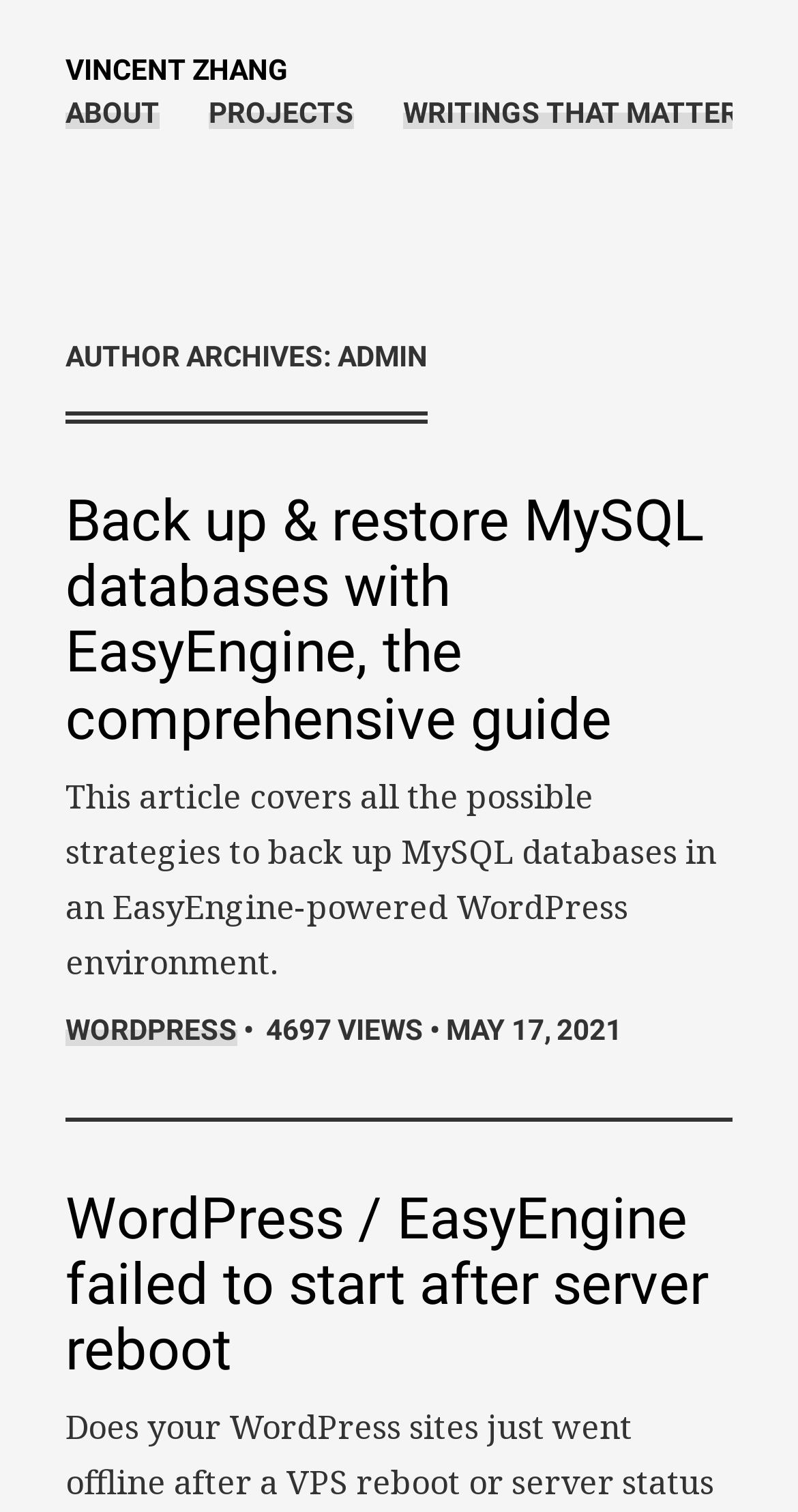Describe all visible elements and their arrangement on the webpage.

The webpage is the personal website of software engineer Vincent Zhang, showcasing his professional portfolio, projects, and writings on front-end technology and long-form essays. 

At the top left of the page, there is a link with the text "VINCENT ZHANG". Next to it, a top menu navigation bar spans across the top of the page, containing three links: "ABOUT", "PROJECTS", and "WRITINGS THAT MATTER". 

Below the top menu, there is a header section with two static text elements: "AUTHOR ARCHIVES:" and "ADMIN". 

The main content of the page is an article section that takes up most of the page. It contains a list of articles, each with a link, a heading, and a brief description. The first article is titled "Back up & restore MySQL databases with EasyEngine, the comprehensive guide", and its description is a brief summary of the article's content. Below the description, there is a link to "WORDPRESS" and a static text element showing the number of views and the date of the article. 

Further down the page, there is another article titled "WordPress / EasyEngine failed to start after server reboot", with a similar structure to the first article.